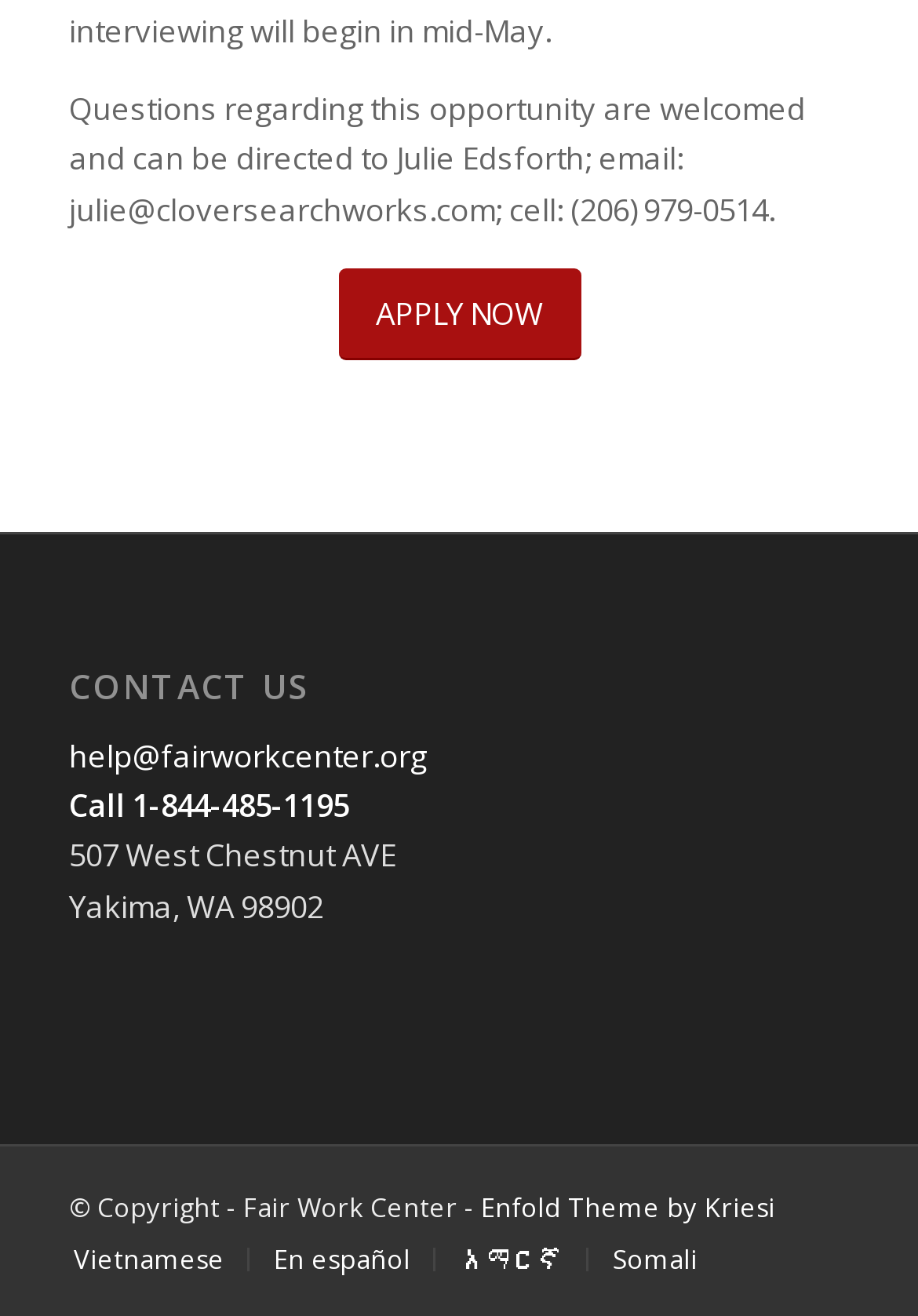How many language options are available on the webpage?
Please give a detailed and elaborate explanation in response to the question.

The webpage provides language options at the bottom of the page, which includes links to Vietnamese, En español, አማርኛ, and Somali. Therefore, there are 4 language options available on the webpage.